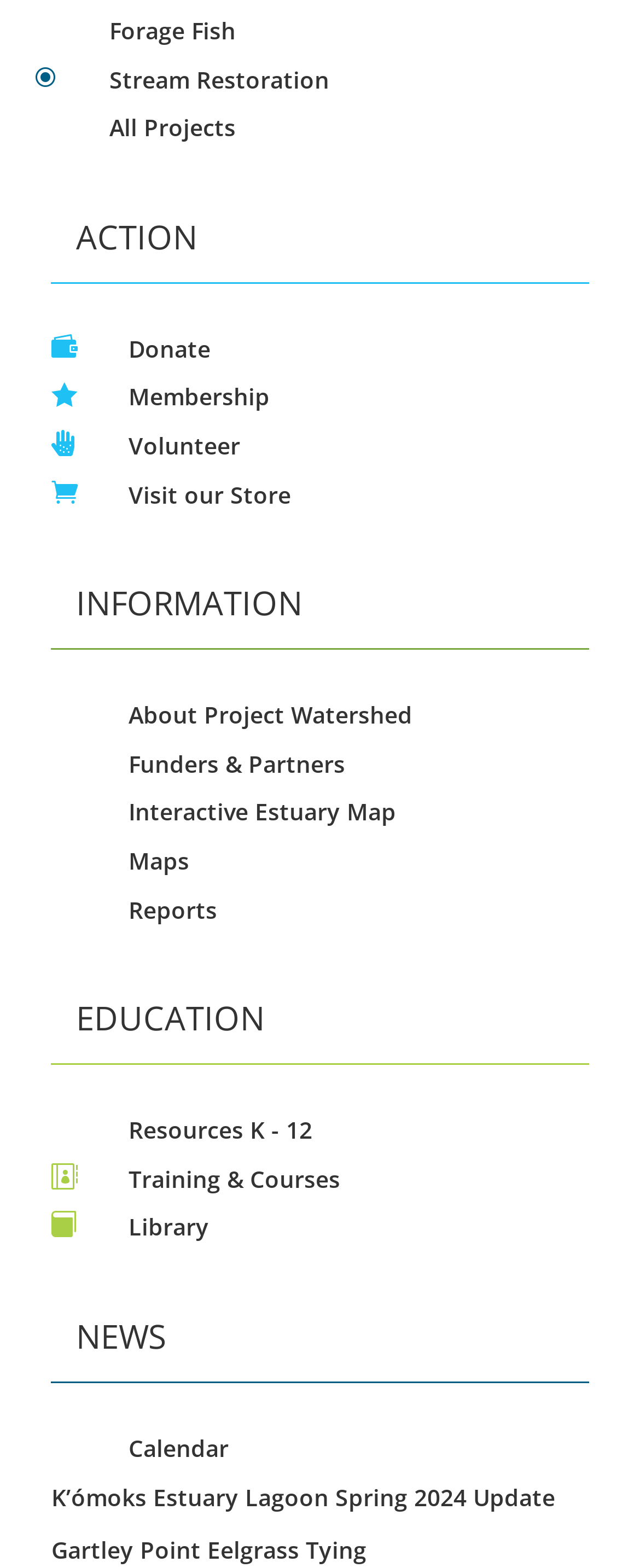Predict the bounding box of the UI element that fits this description: "Stream Restoration".

[0.171, 0.04, 0.514, 0.06]